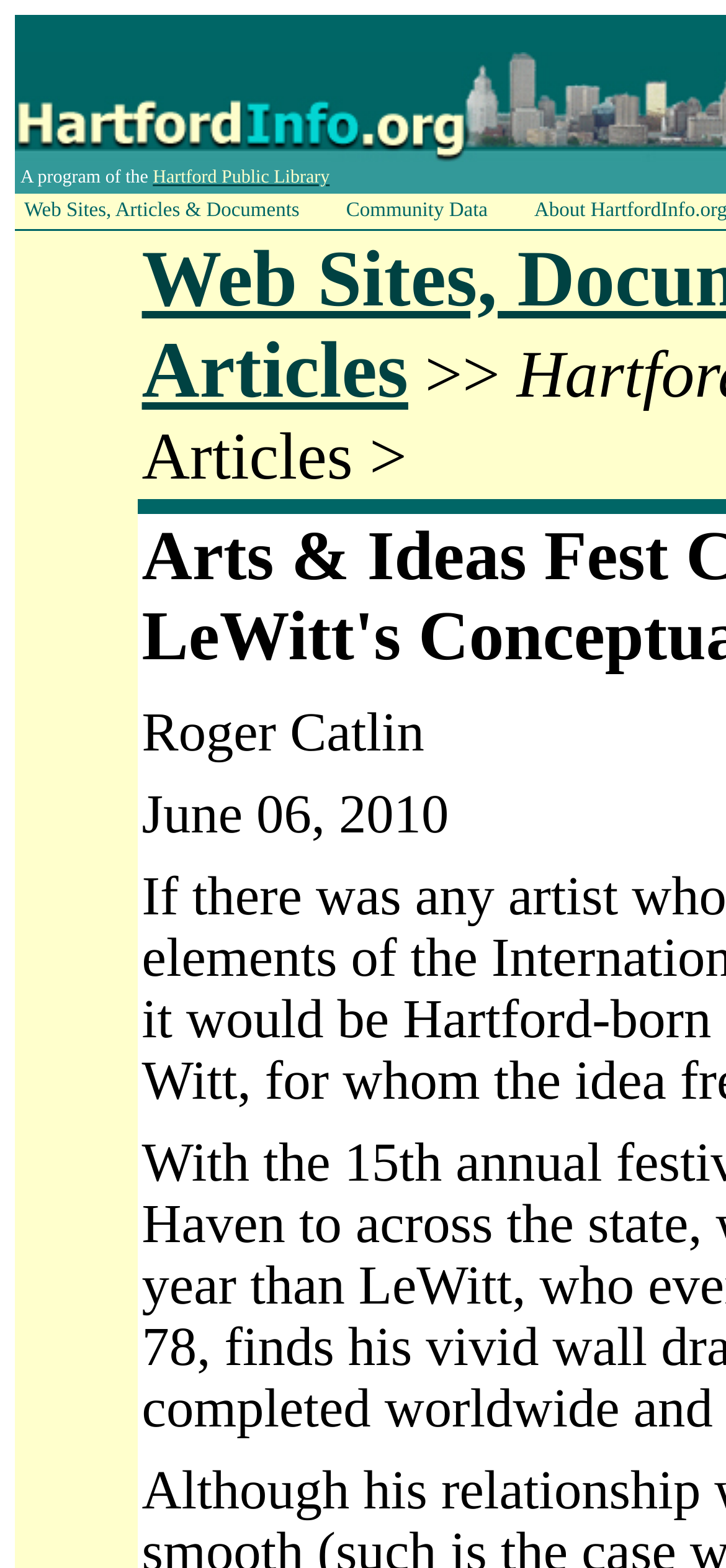What is the author of the article? Examine the screenshot and reply using just one word or a brief phrase.

Roger Catlin